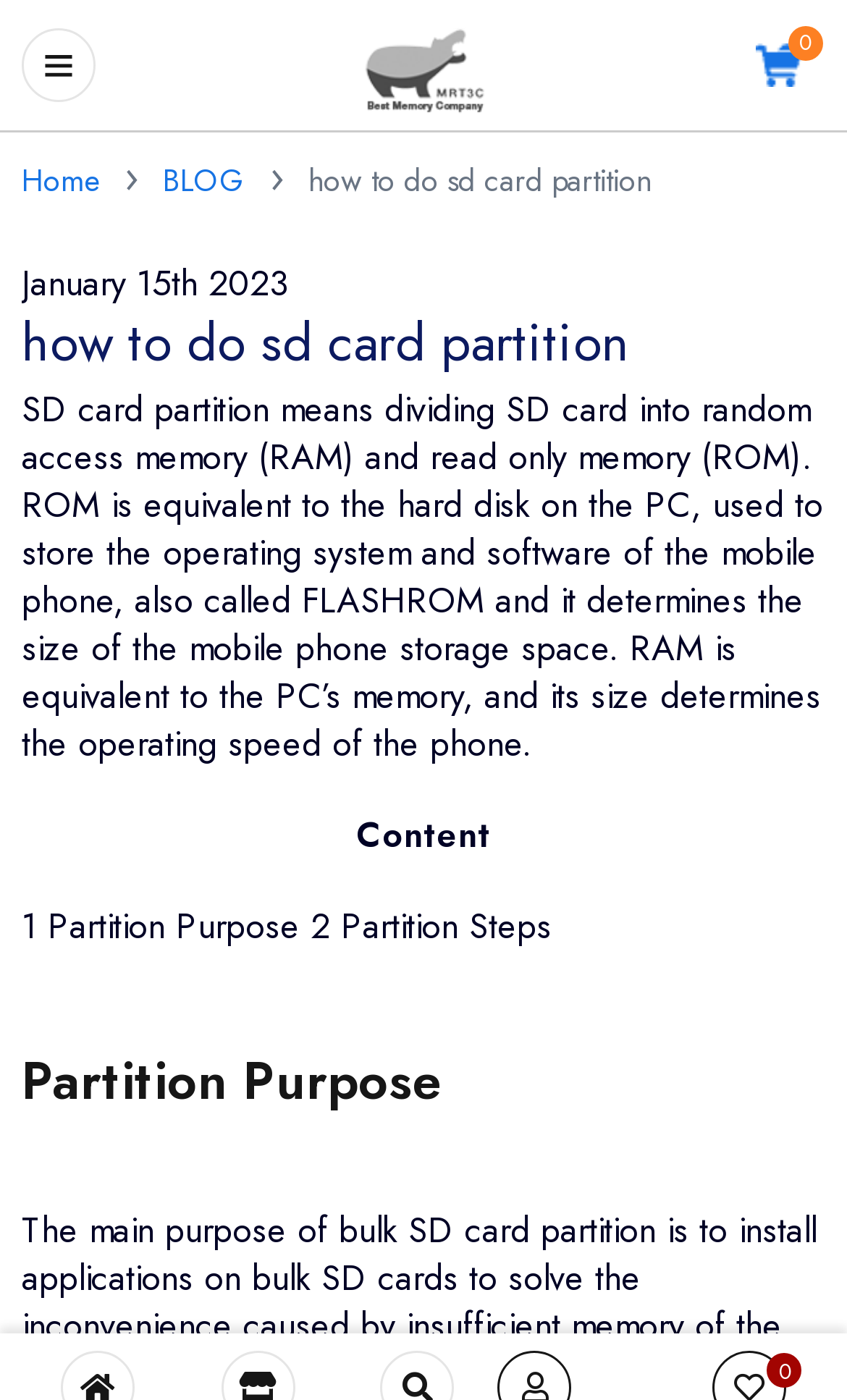Can you identify and provide the main heading of the webpage?

how to do sd card partition